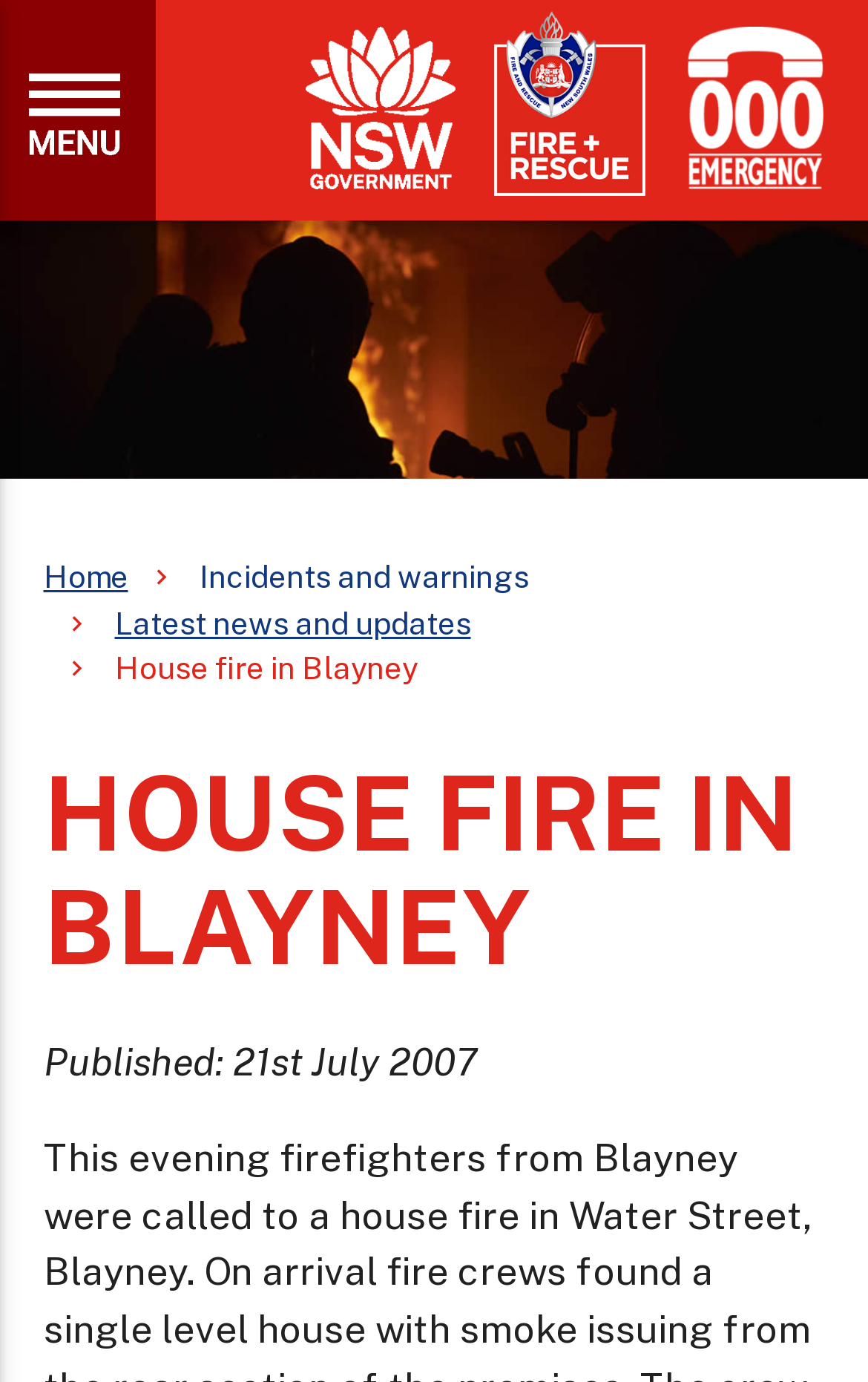Create a detailed narrative of the webpage’s visual and textual elements.

The webpage is about a house fire incident in Blayney, specifically reported by Fire and Rescue NSW. At the top of the page, there is a navigation section with several links, including "Expand navigation", "NSW Government", "Fire and Rescue NSW", and "Triple Zero (000)". Below this section, there are links to "Home" and "Latest news and updates", as well as a static text "Incidents and warnings".

The main content of the page is focused on the house fire incident, with a heading "HOUSE FIRE IN BLAYNEY" prominently displayed. Below the heading, there is a static text "House fire in Blayney" and another text "Published: 21st July 2007", indicating the date of the incident.